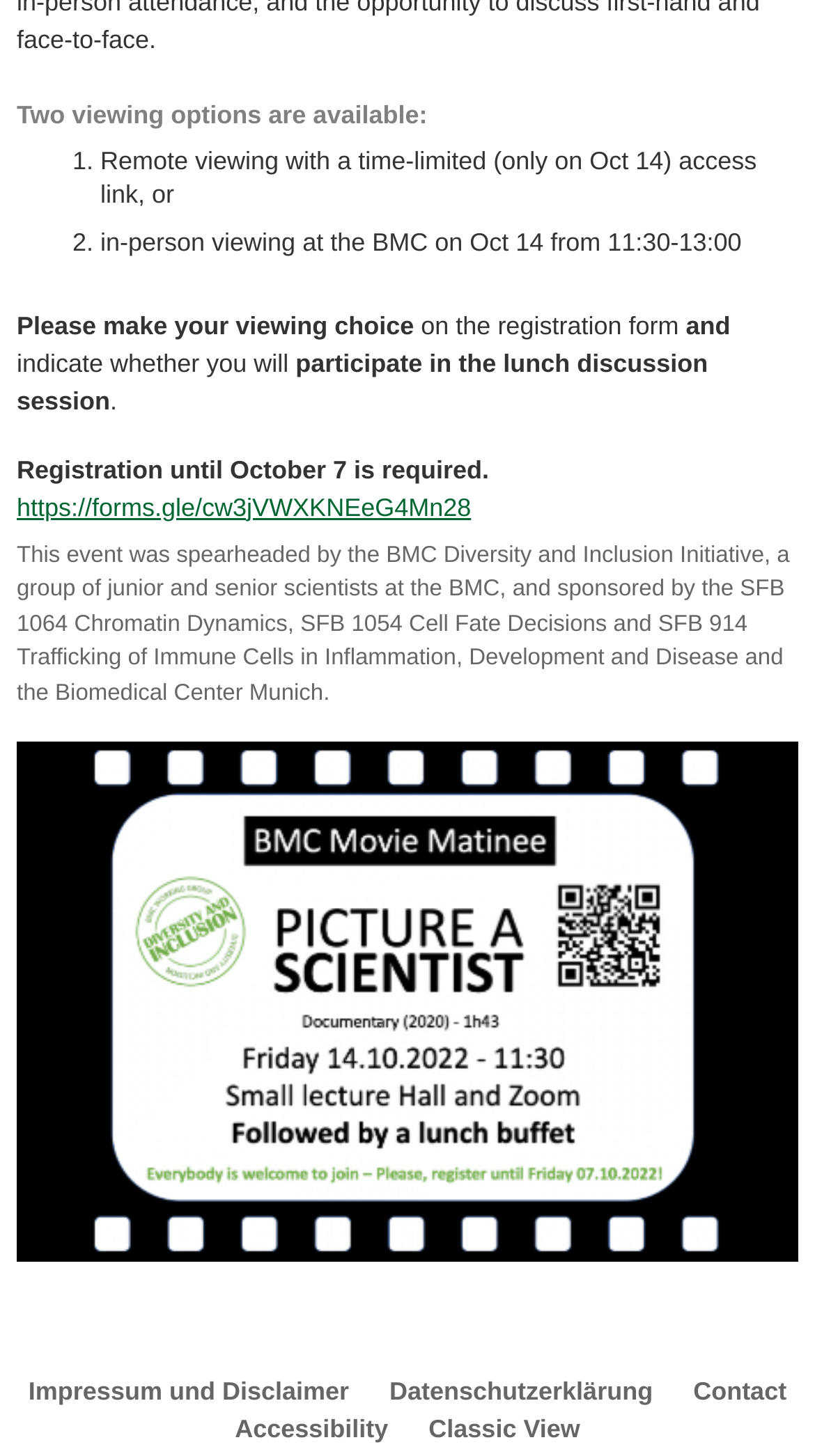From the image, can you give a detailed response to the question below:
How many sponsors are mentioned on the webpage?

The webpage mentions four sponsors, which are the SFB 1064 Chromatin Dynamics, SFB 1054 Cell Fate Decisions, SFB 914 Trafficking of Immune Cells in Inflammation, Development and Disease, and the Biomedical Center Munich.